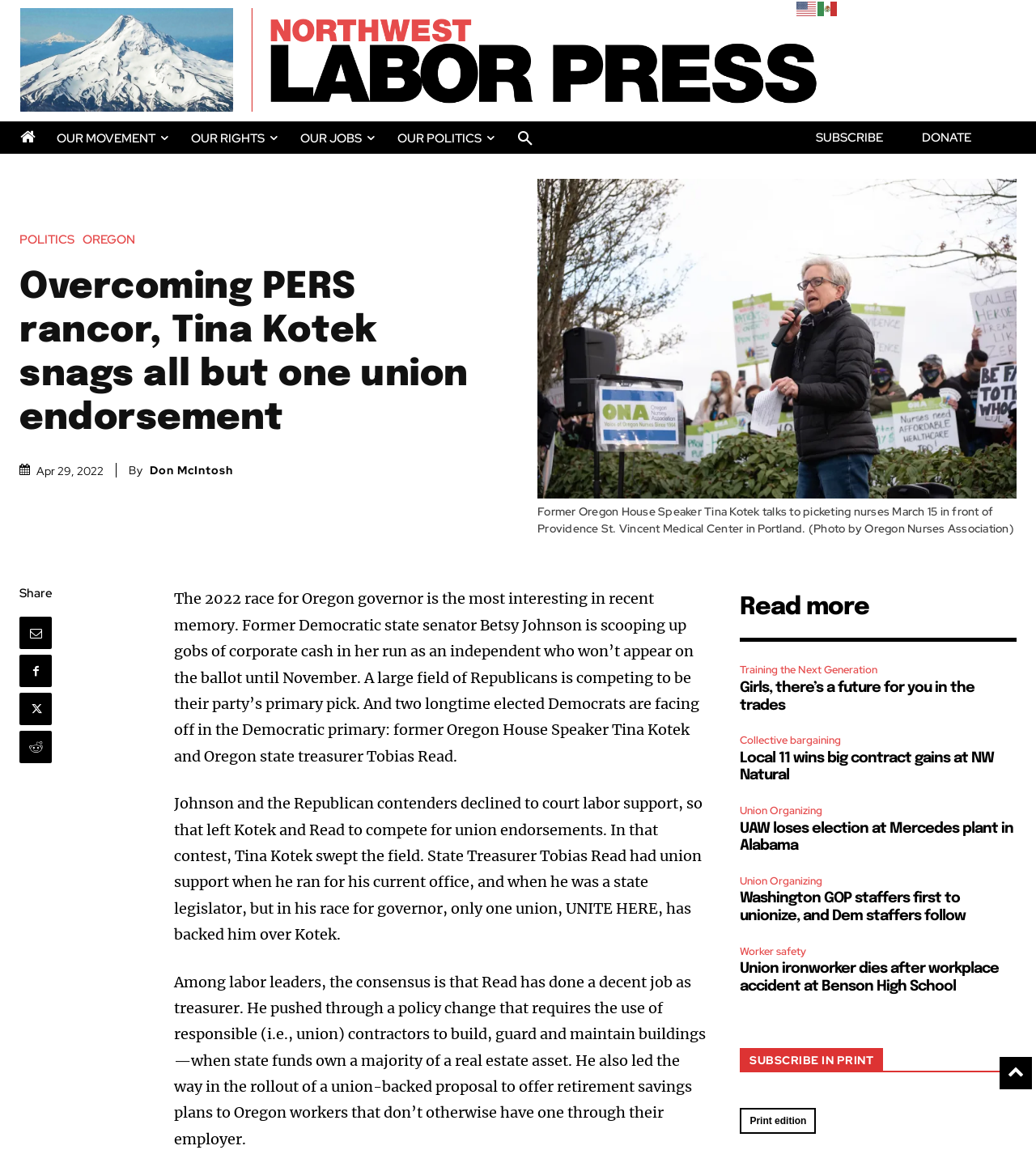Please find the bounding box coordinates of the element that needs to be clicked to perform the following instruction: "Click Call Us". The bounding box coordinates should be four float numbers between 0 and 1, represented as [left, top, right, bottom].

None